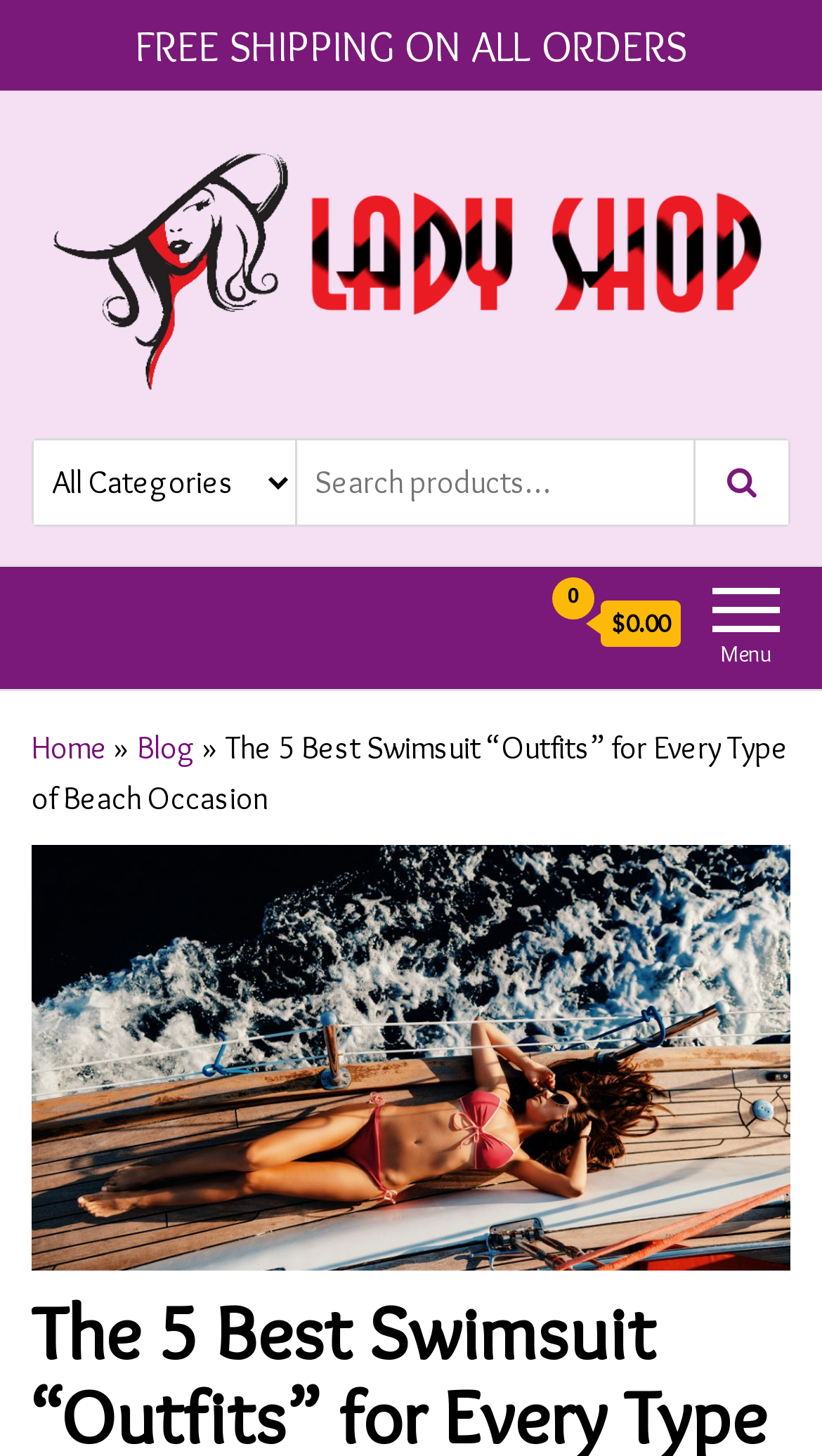Specify the bounding box coordinates of the area to click in order to execute this command: 'View the blog'. The coordinates should consist of four float numbers ranging from 0 to 1, and should be formatted as [left, top, right, bottom].

[0.167, 0.501, 0.238, 0.527]